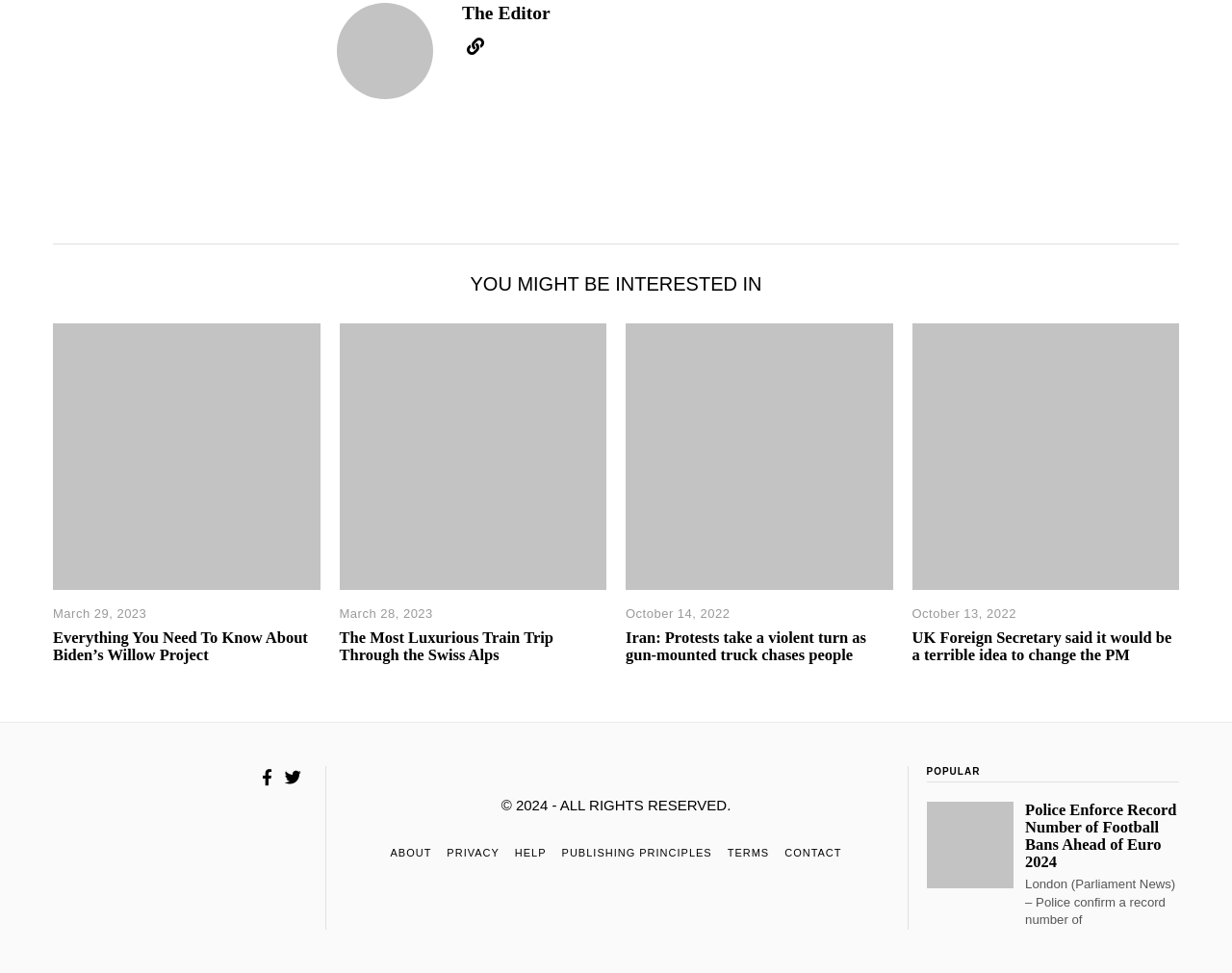Give a one-word or short phrase answer to this question: 
What is the date of the second article?

March 28, 2023